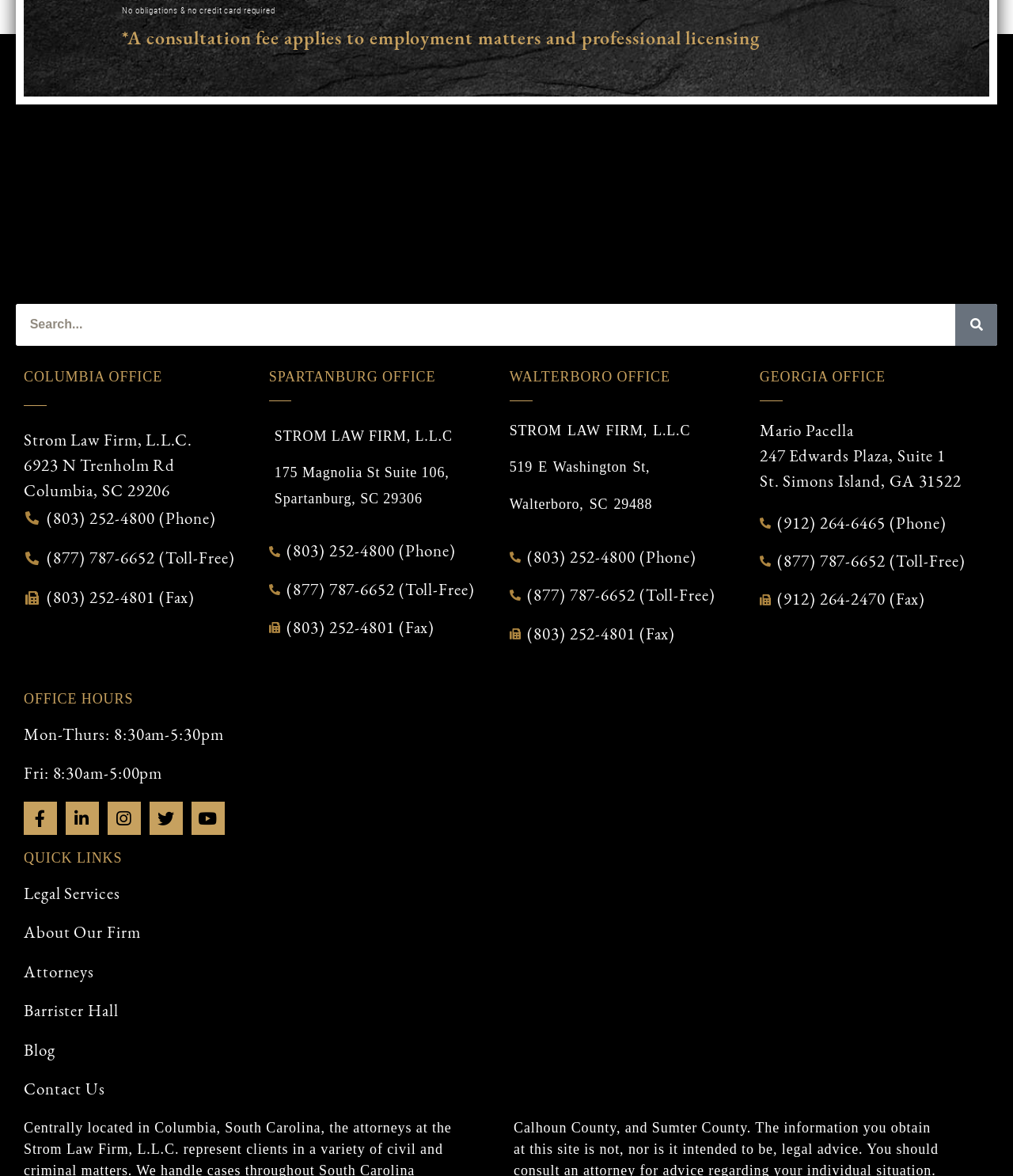Determine the bounding box coordinates of the region I should click to achieve the following instruction: "Visit the Columbia office". Ensure the bounding box coordinates are four float numbers between 0 and 1, i.e., [left, top, right, bottom].

[0.023, 0.363, 0.236, 0.428]